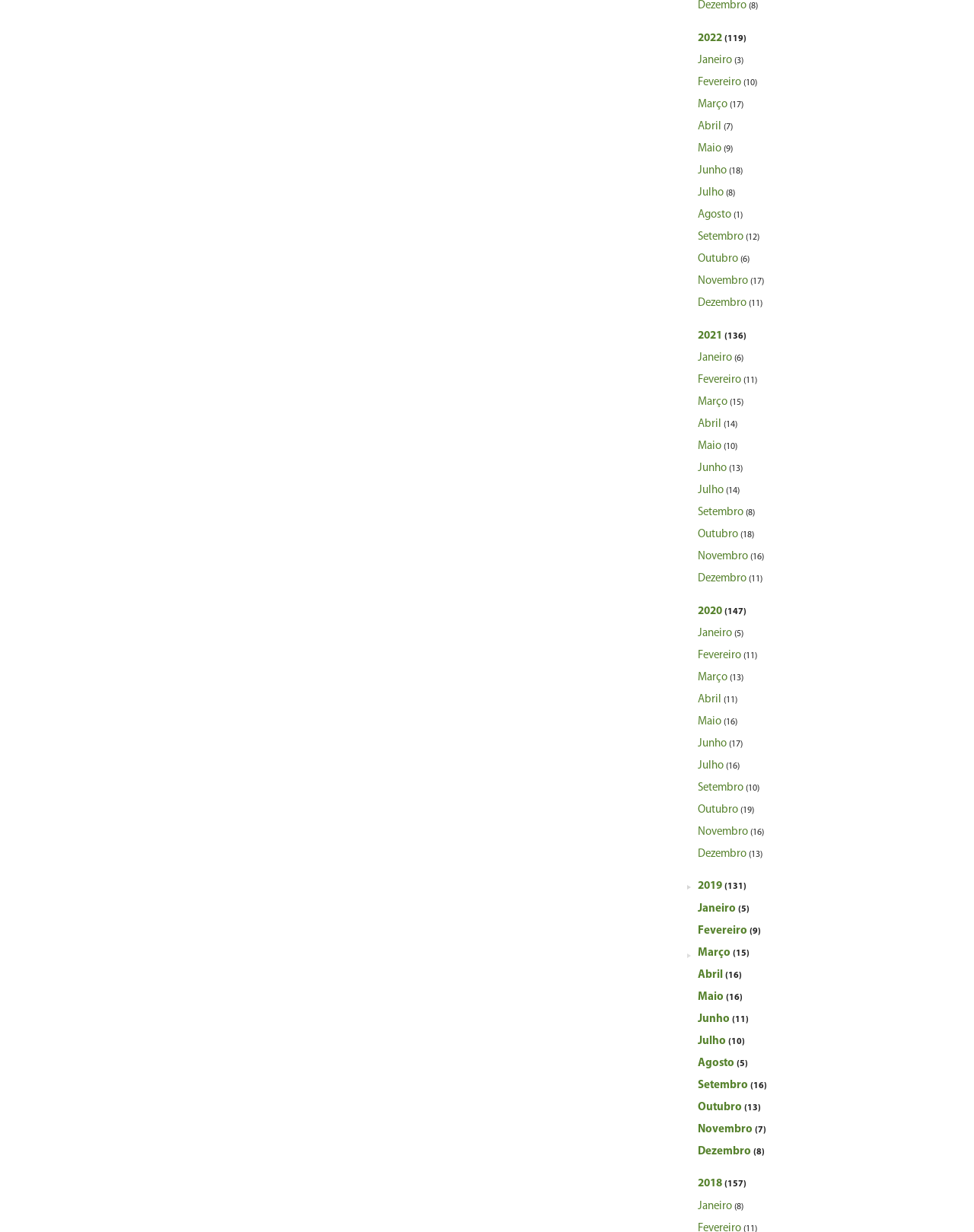Specify the bounding box coordinates of the region I need to click to perform the following instruction: "Go to 2021". The coordinates must be four float numbers in the range of 0 to 1, i.e., [left, top, right, bottom].

[0.716, 0.265, 0.766, 0.281]